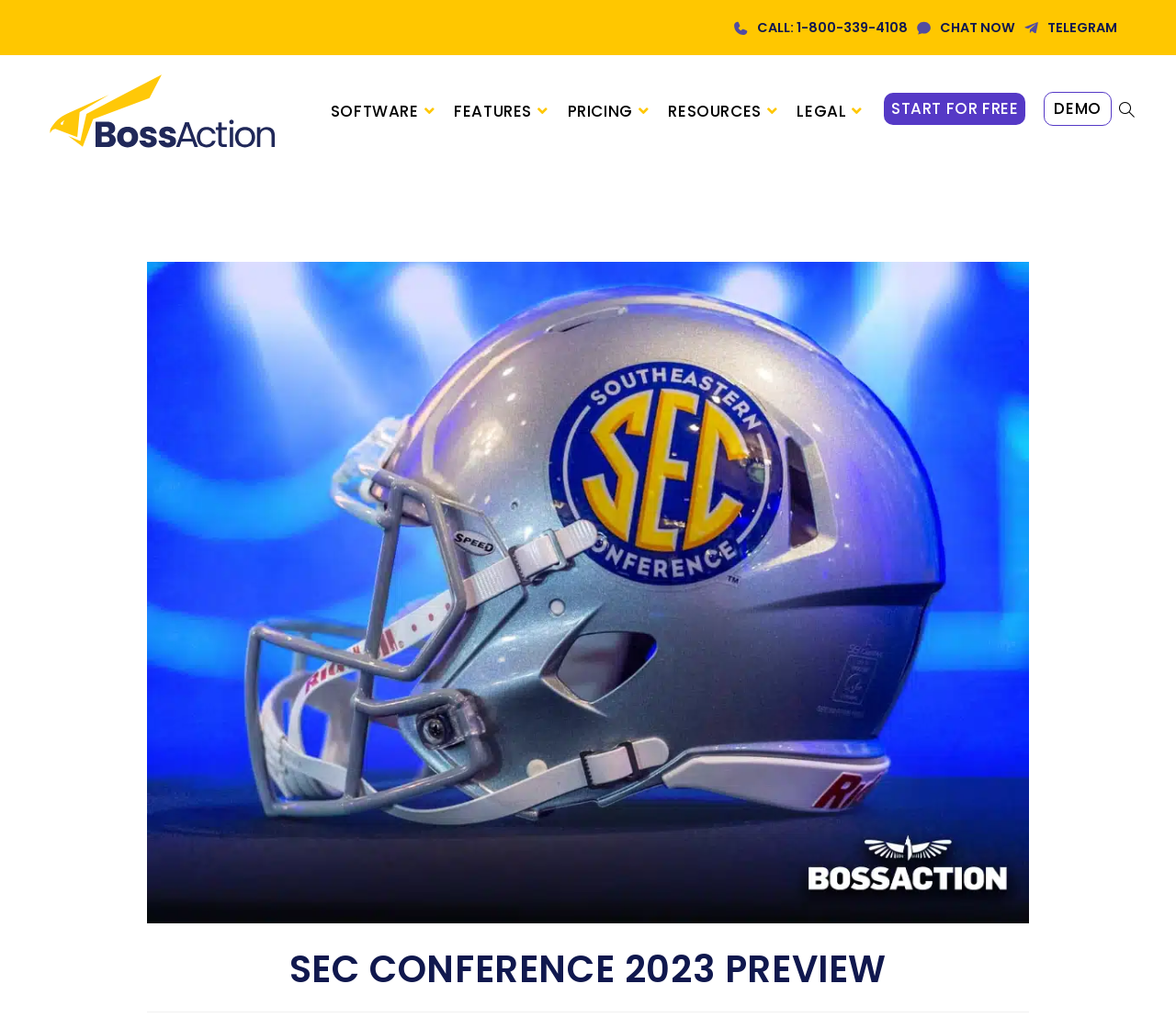Can you specify the bounding box coordinates for the region that should be clicked to fulfill this instruction: "Read about Brad".

None